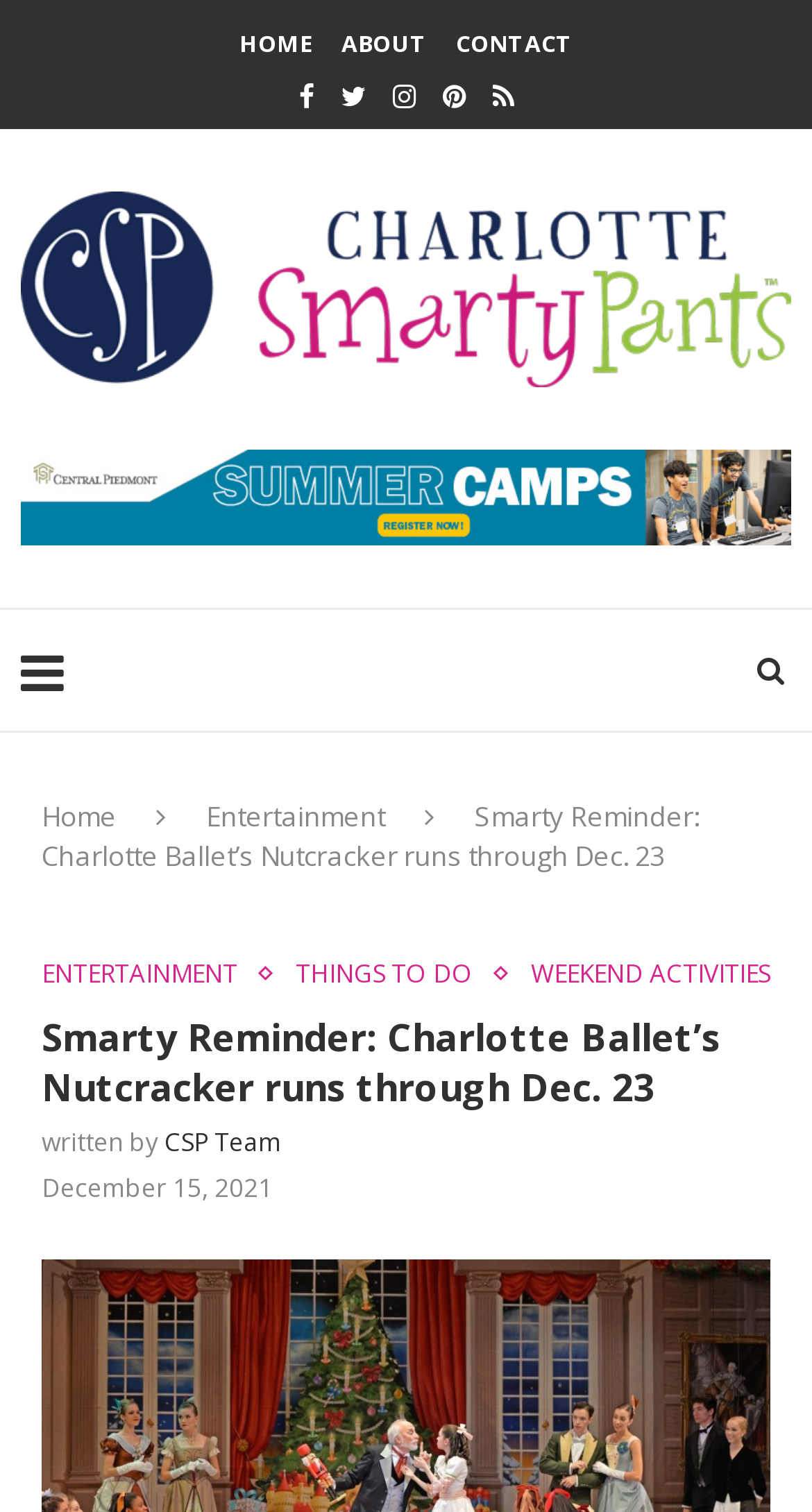Give a short answer using one word or phrase for the question:
What are the categories of articles on this website?

Home, Entertainment, Things to Do, Weekend Activities